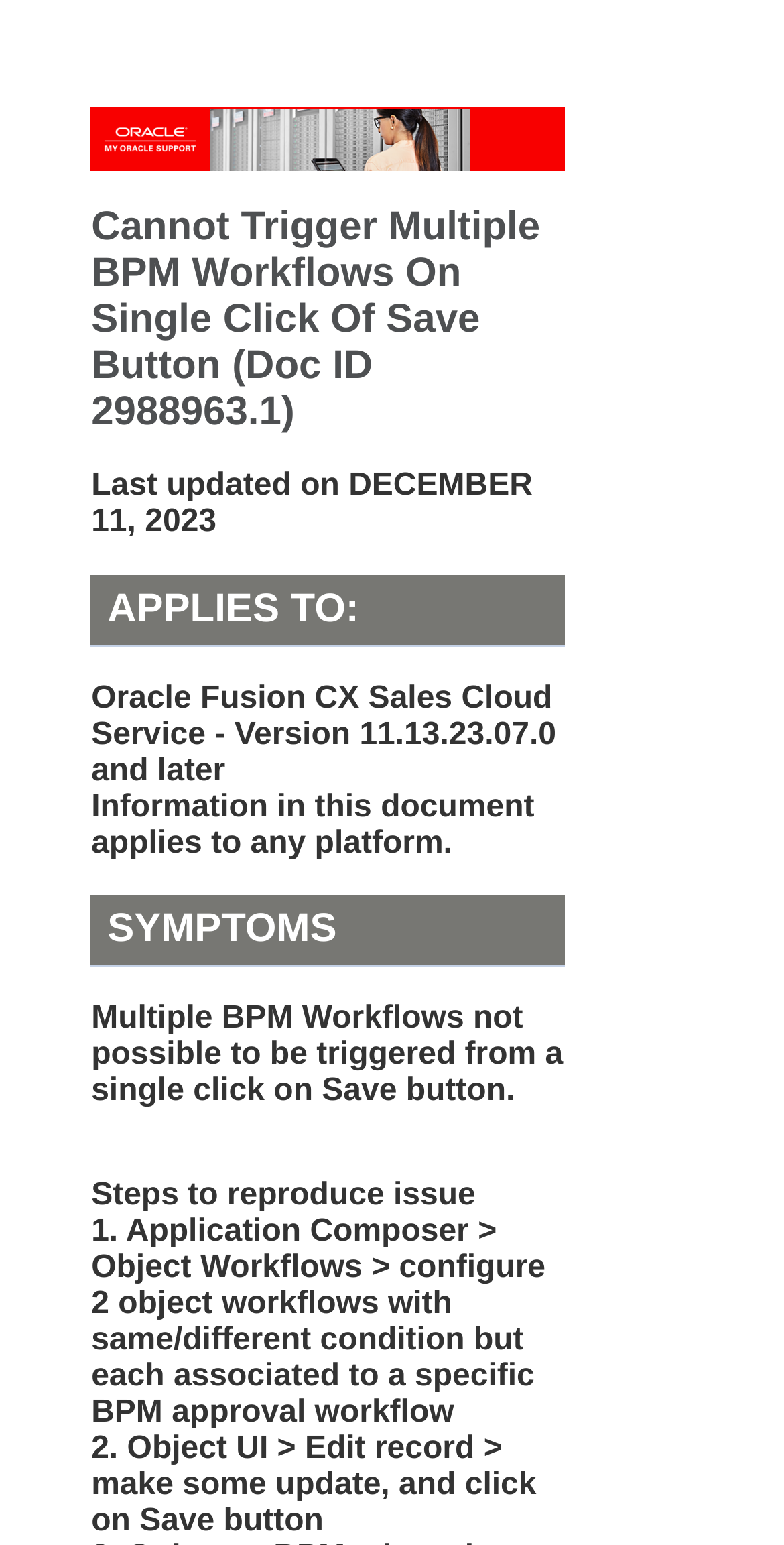Give a concise answer of one word or phrase to the question: 
What is the version of Oracle Fusion CX Sales Cloud Service?

11.13.23.07.0 and later